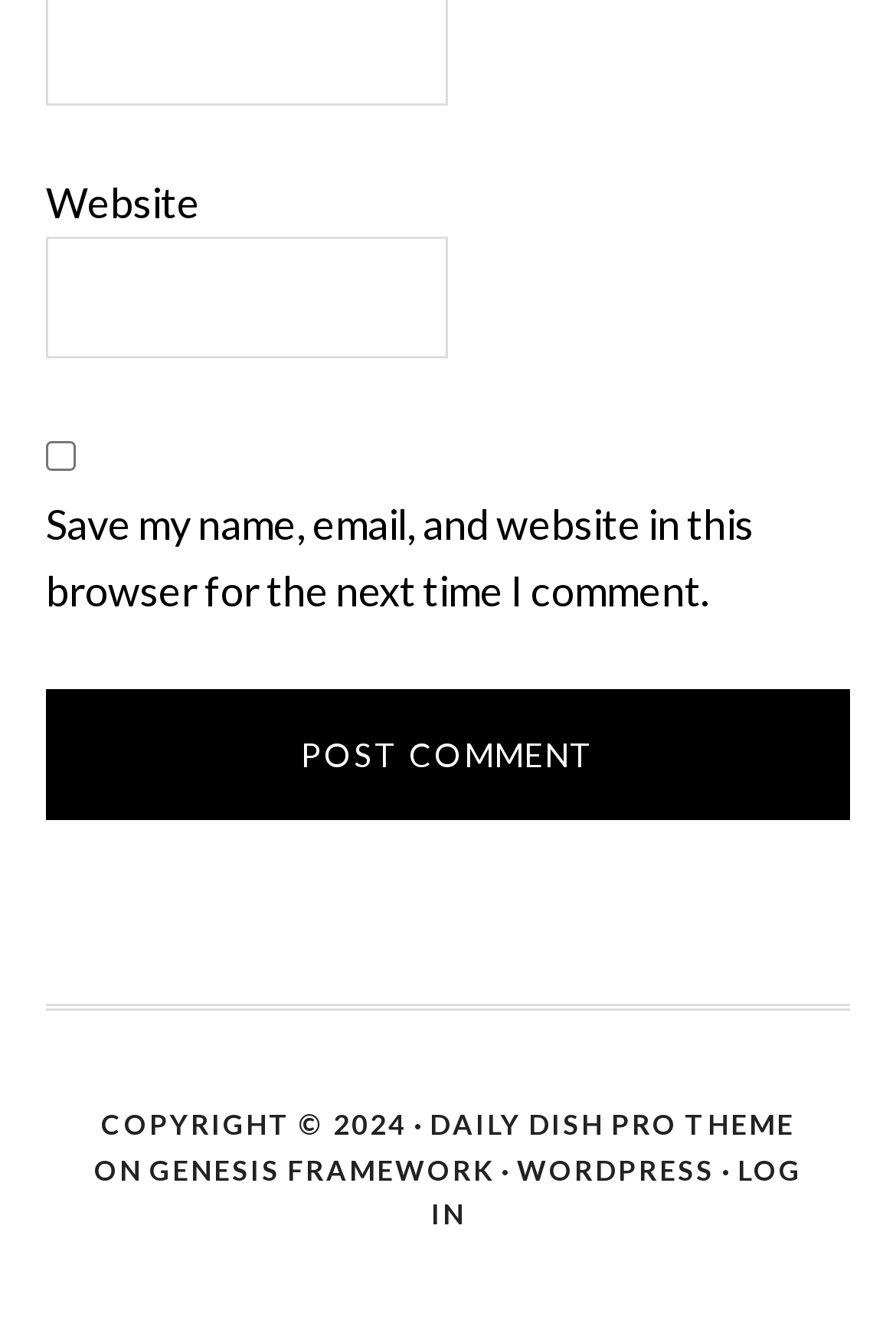Locate the bounding box of the UI element described in the following text: "name="submit" value="Post Comment"".

[0.051, 0.518, 0.949, 0.617]